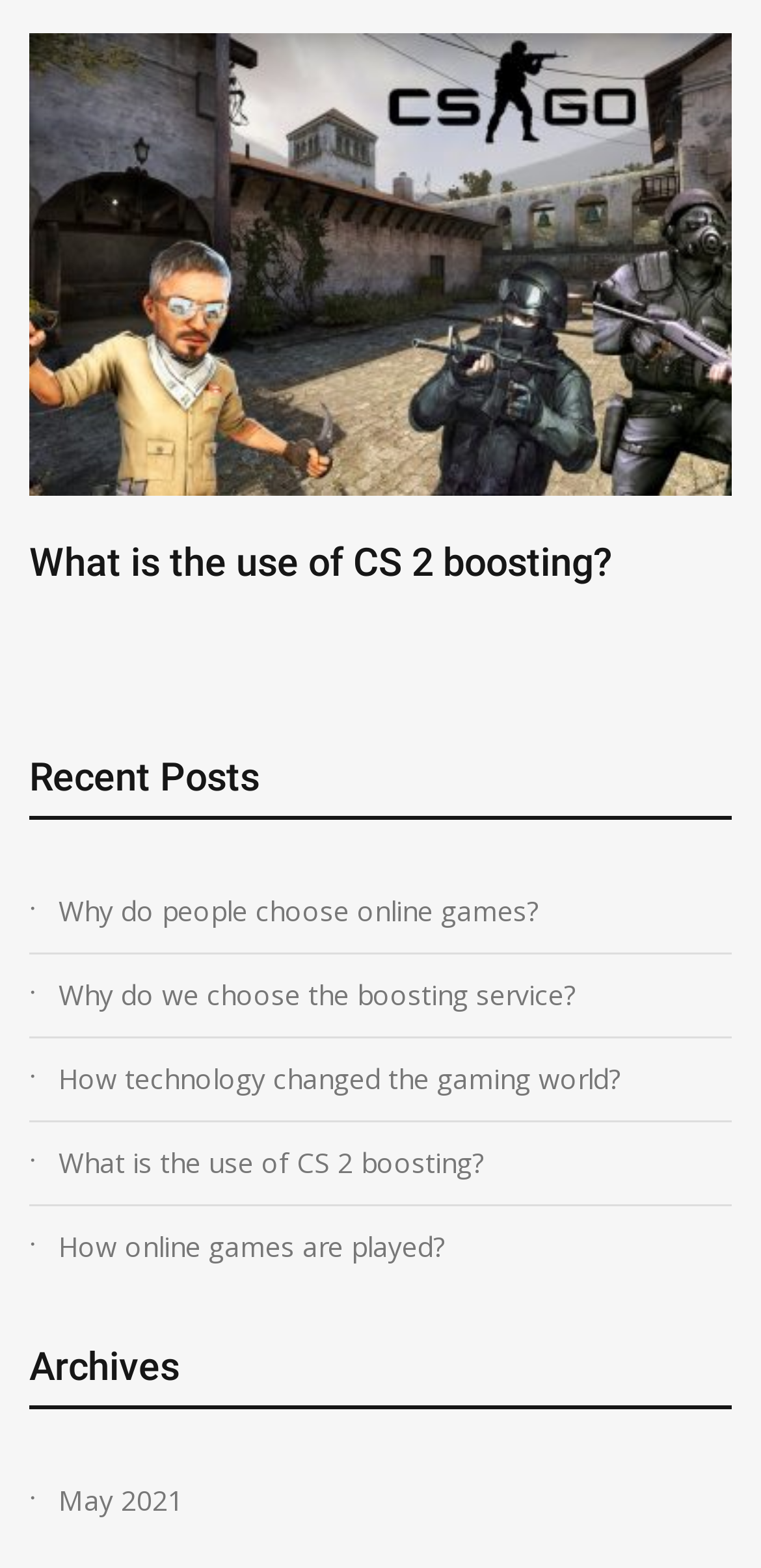Locate the bounding box of the UI element described by: "Next" in the given webpage screenshot.

[0.908, 0.18, 0.949, 0.287]